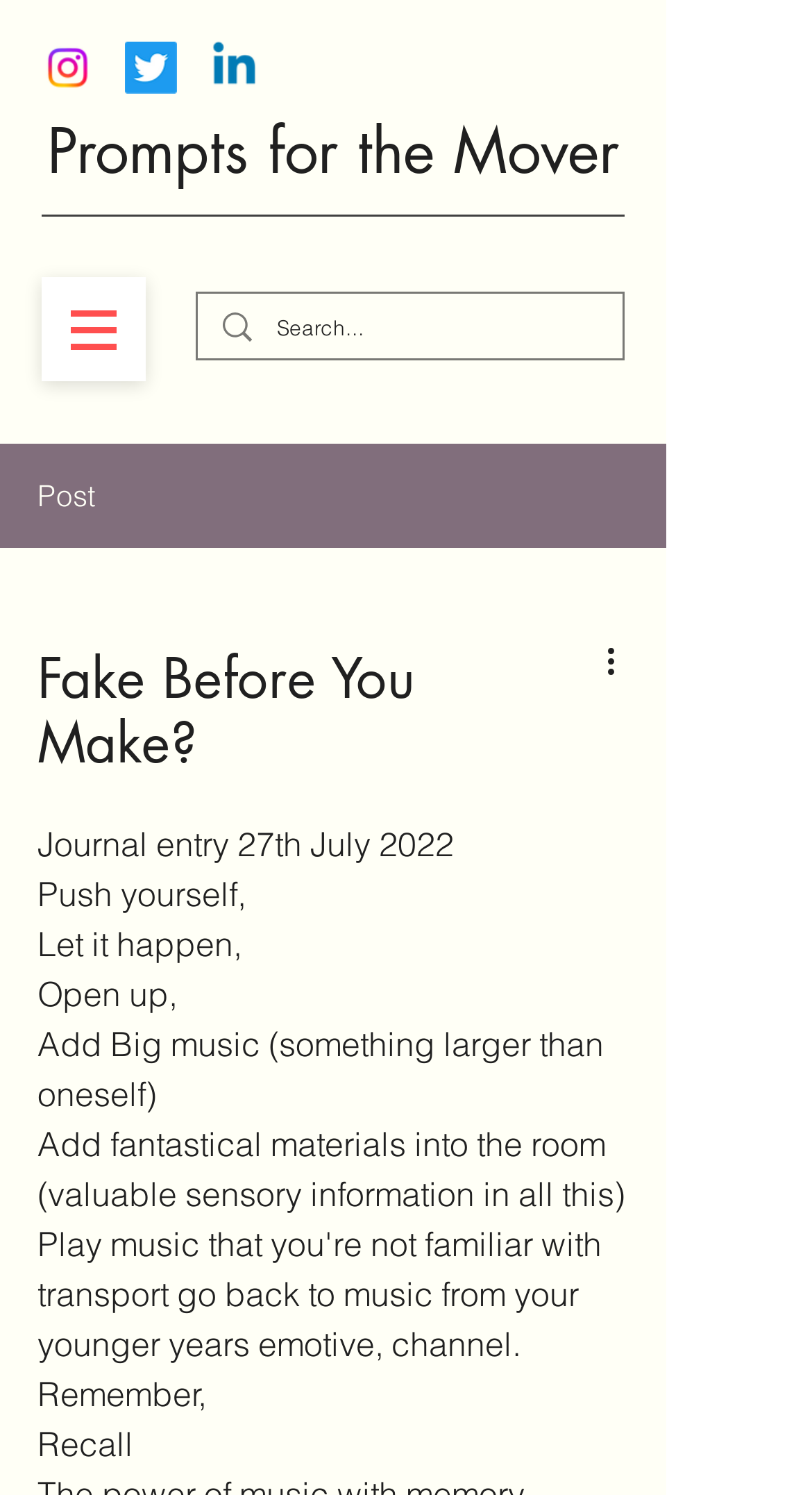Using the webpage screenshot, locate the HTML element that fits the following description and provide its bounding box: "aria-label="More actions"".

[0.738, 0.425, 0.8, 0.459]